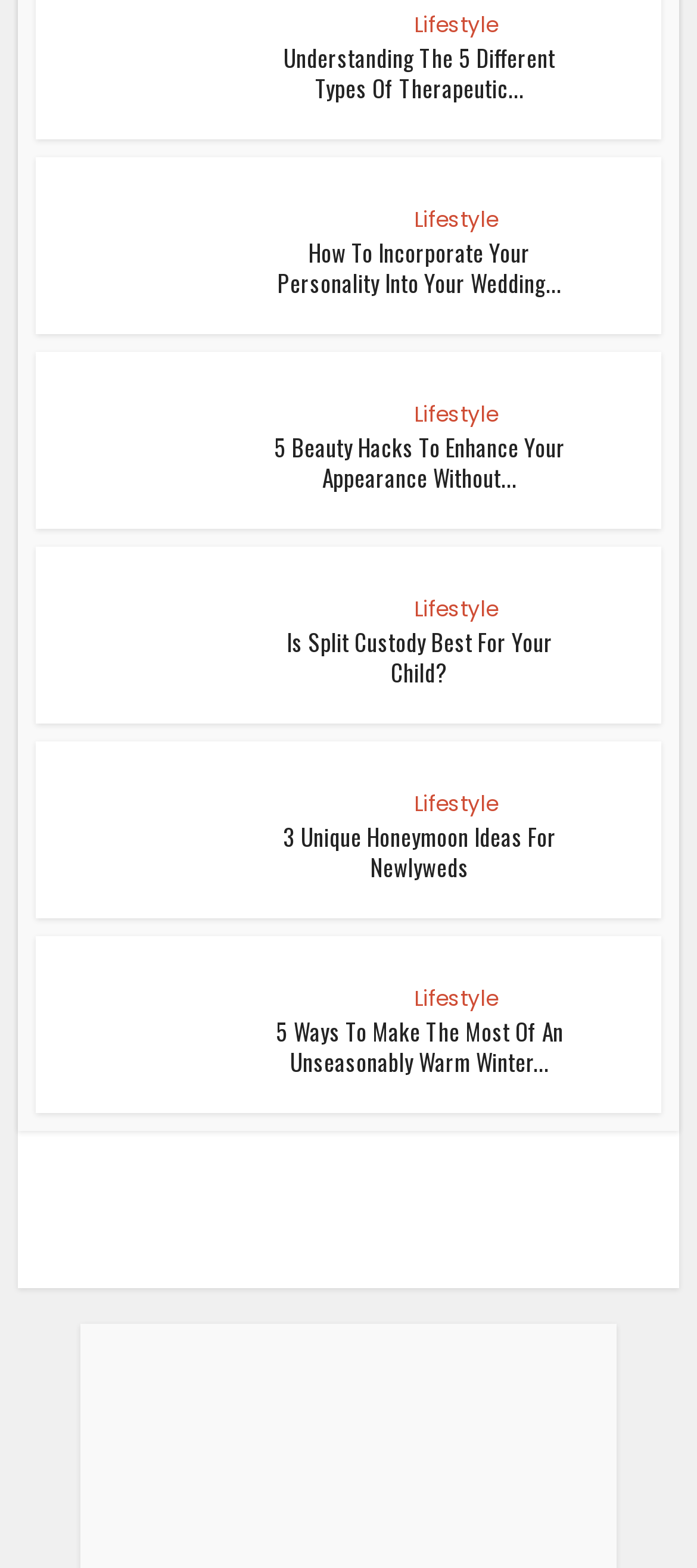What is the category of the first article?
Provide a detailed answer to the question, using the image to inform your response.

The first article has a link with the text 'Lifestyle' at the top, which suggests that the category of the article is Lifestyle.